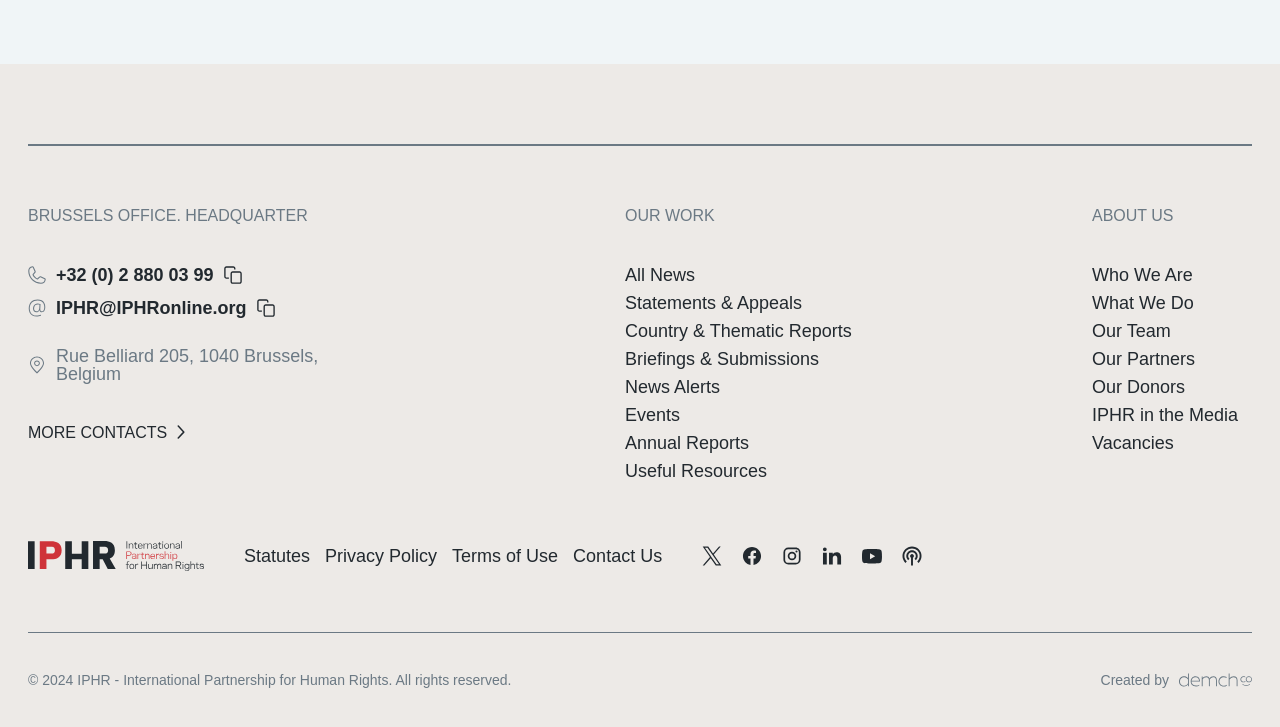Locate the bounding box coordinates of the element that needs to be clicked to carry out the instruction: "Contact us". The coordinates should be given as four float numbers ranging from 0 to 1, i.e., [left, top, right, bottom].

[0.448, 0.751, 0.517, 0.779]